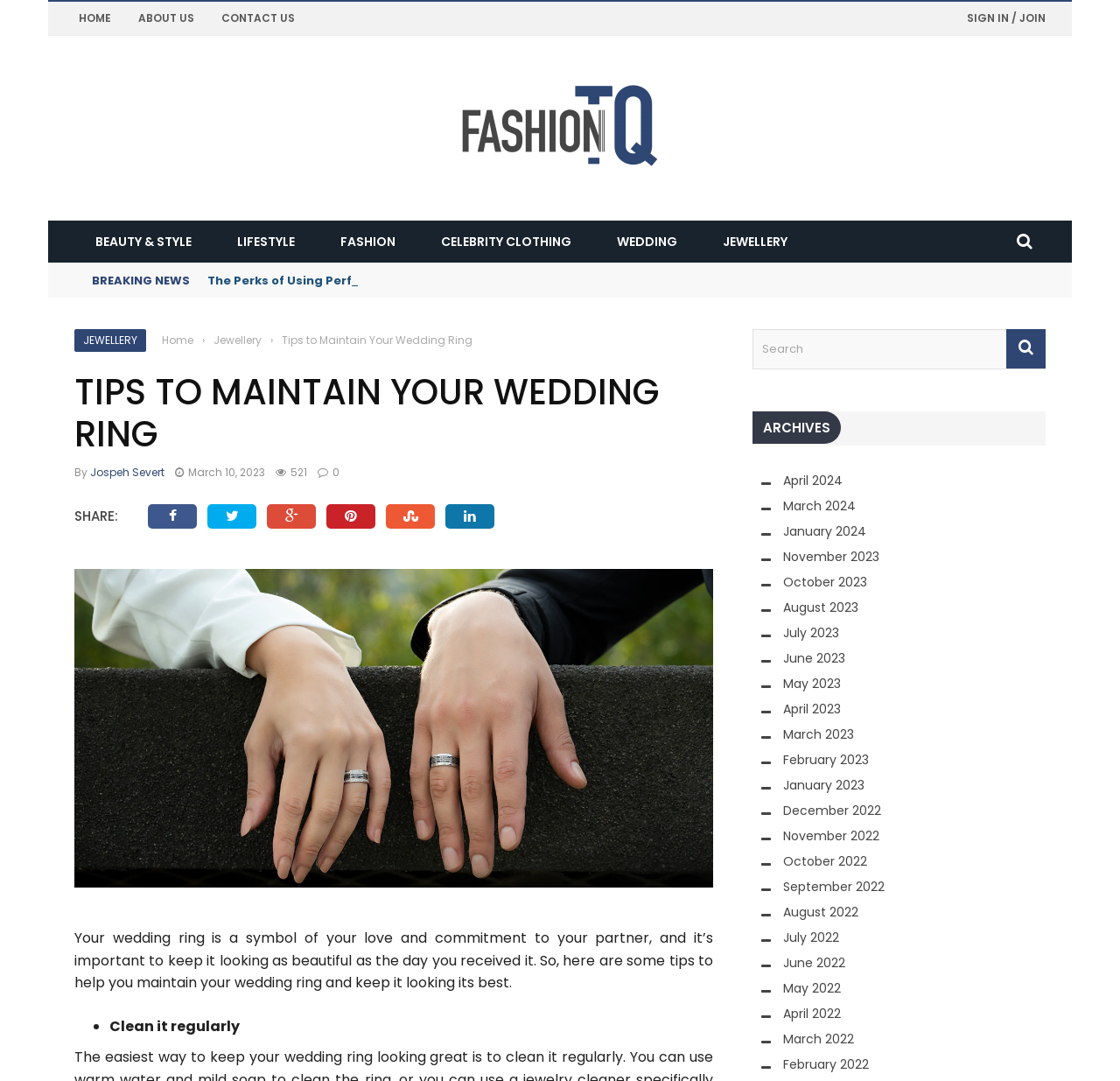Reply to the question with a brief word or phrase: What is the category of the current article?

Wedding